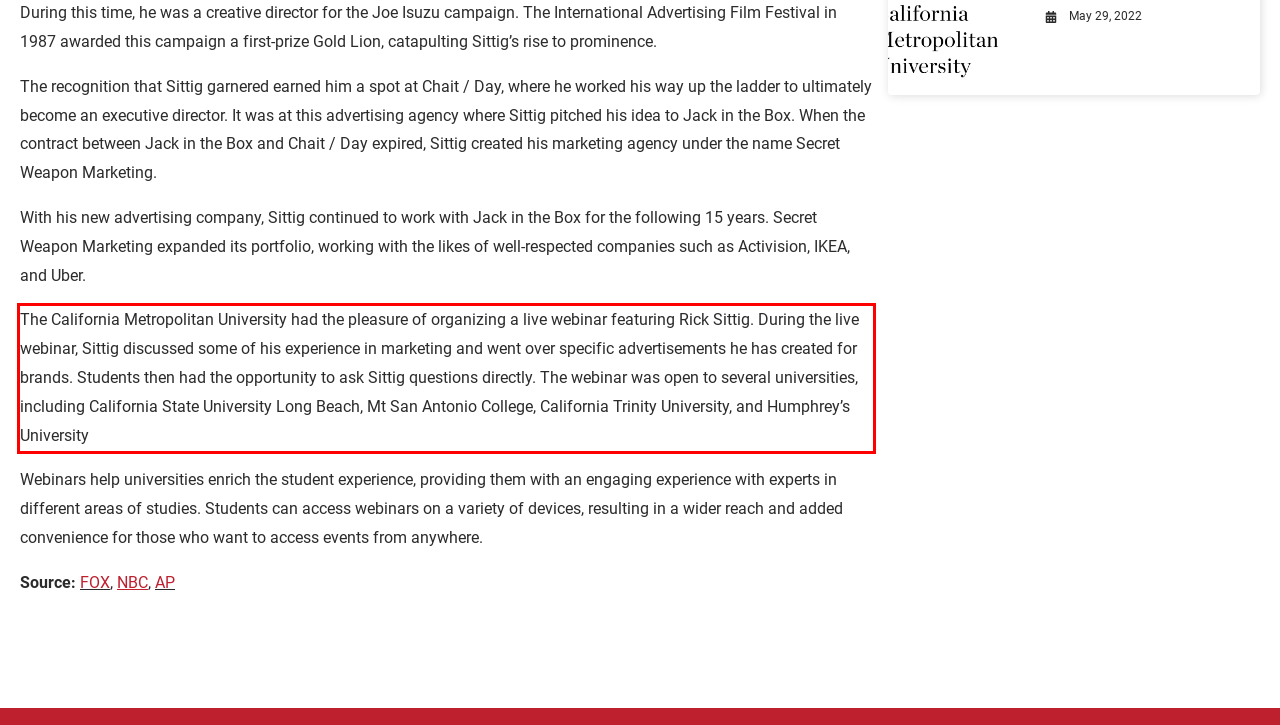You are provided with a screenshot of a webpage that includes a UI element enclosed in a red rectangle. Extract the text content inside this red rectangle.

The California Metropolitan University had the pleasure of organizing a live webinar featuring Rick Sittig. During the live webinar, Sittig discussed some of his experience in marketing and went over specific advertisements he has created for brands. Students then had the opportunity to ask Sittig questions directly. The webinar was open to several universities, including California State University Long Beach, Mt San Antonio College, California Trinity University, and Humphrey’s University